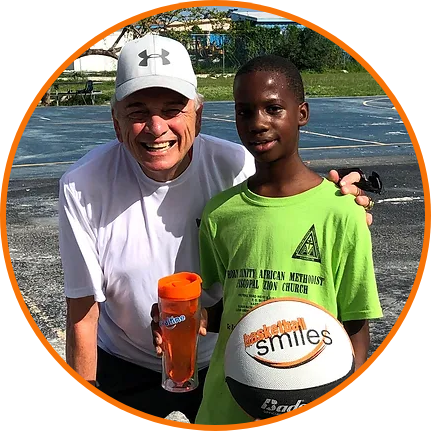Detail every significant feature and component of the image.

In this heartwarming image, Coach Sam Nichols is joyfully posing with a young camper on a basketball court. The coach, wearing a white cap and a light-colored athletic shirt, wears a broad smile, radiating positivity. Next to him stands a boy dressed in a bright green "Basketball Smiles" t-shirt, showcasing a sense of pride and enthusiasm. The boy holds a basketball in one hand, with a colorful orange cup in the other, symbolizing the fun and camaraderie fostered through the camp. In the background, the outdoor basketball court is visible, hinting at the vibrant activities taking place in this nurturing environment created by the Basketball Smiles organization. This organization focuses on providing free basketball camps and life skills programs for children, aiming to instill essential values such as leadership, responsibility, and self-discipline.